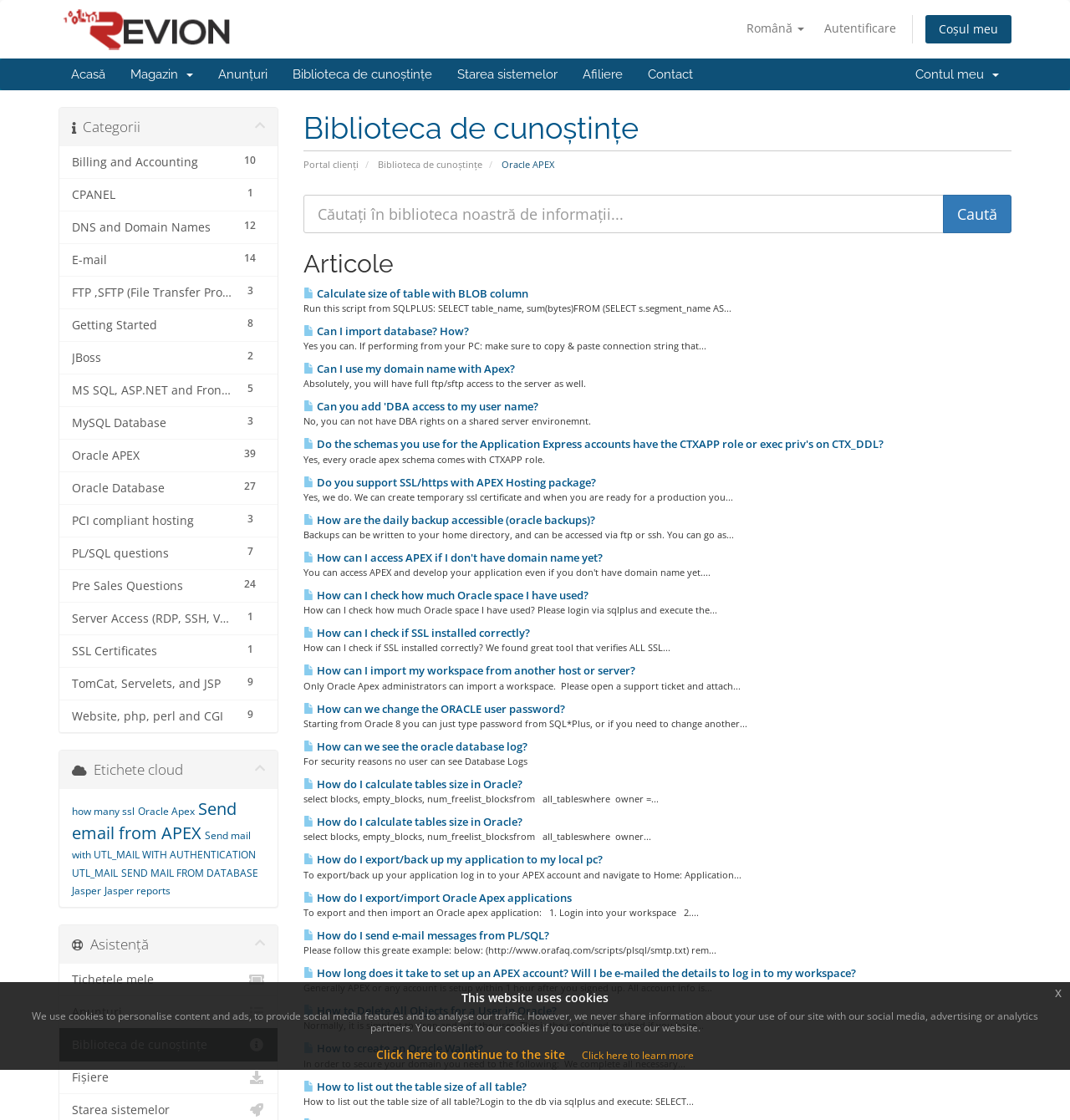Using the webpage screenshot and the element description Contul meu, determine the bounding box coordinates. Specify the coordinates in the format (top-left x, top-left y, bottom-right x, bottom-right y) with values ranging from 0 to 1.

[0.844, 0.052, 0.945, 0.081]